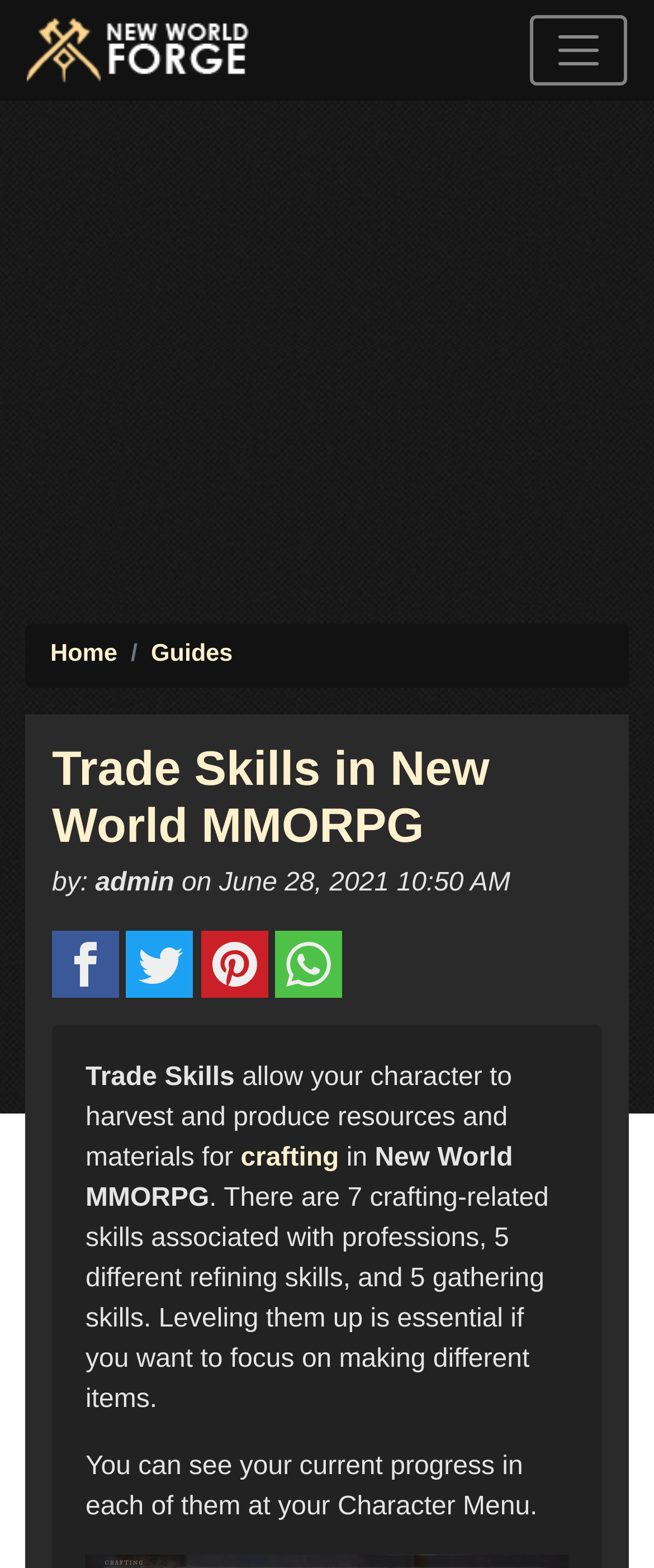Describe all the significant parts and information present on the webpage.

The webpage is about Trade Skills in the New World MMORPG game. At the top left, there is a link and a button to toggle navigation. Below them, there is a breadcrumb navigation menu with links to "Home" and "Guides". 

On the top right, there is an advertisement iframe. 

The main content starts with a heading "Trade Skills in New World MMORPG" followed by the author's name and the date of publication. Below the heading, there are three buttons with images, likely social media sharing buttons.

The main text explains that Trade Skills allow characters to harvest and produce resources and materials for crafting. It provides details about the different skills, including 7 crafting-related skills, 5 refining skills, and 5 gathering skills, and emphasizes the importance of leveling them up. The text also mentions that players can view their progress in each skill at the Character Menu.

There are no images in the main content area, but there are five buttons with images at the top. The overall structure of the webpage is divided into sections, with clear headings and concise text.